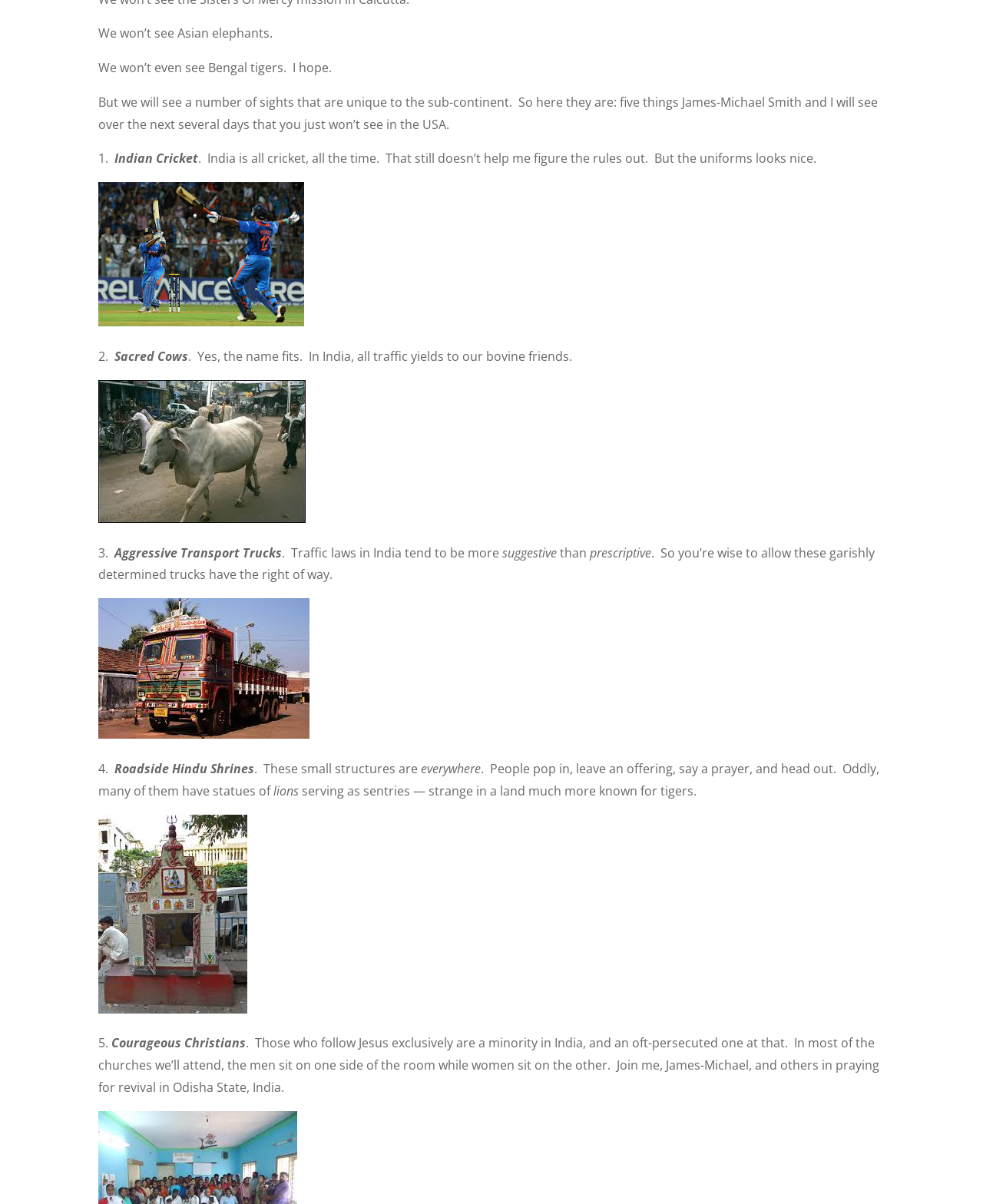Extract the bounding box of the UI element described as: "alt="Indian Hindu Shrine"".

[0.1, 0.831, 0.252, 0.845]